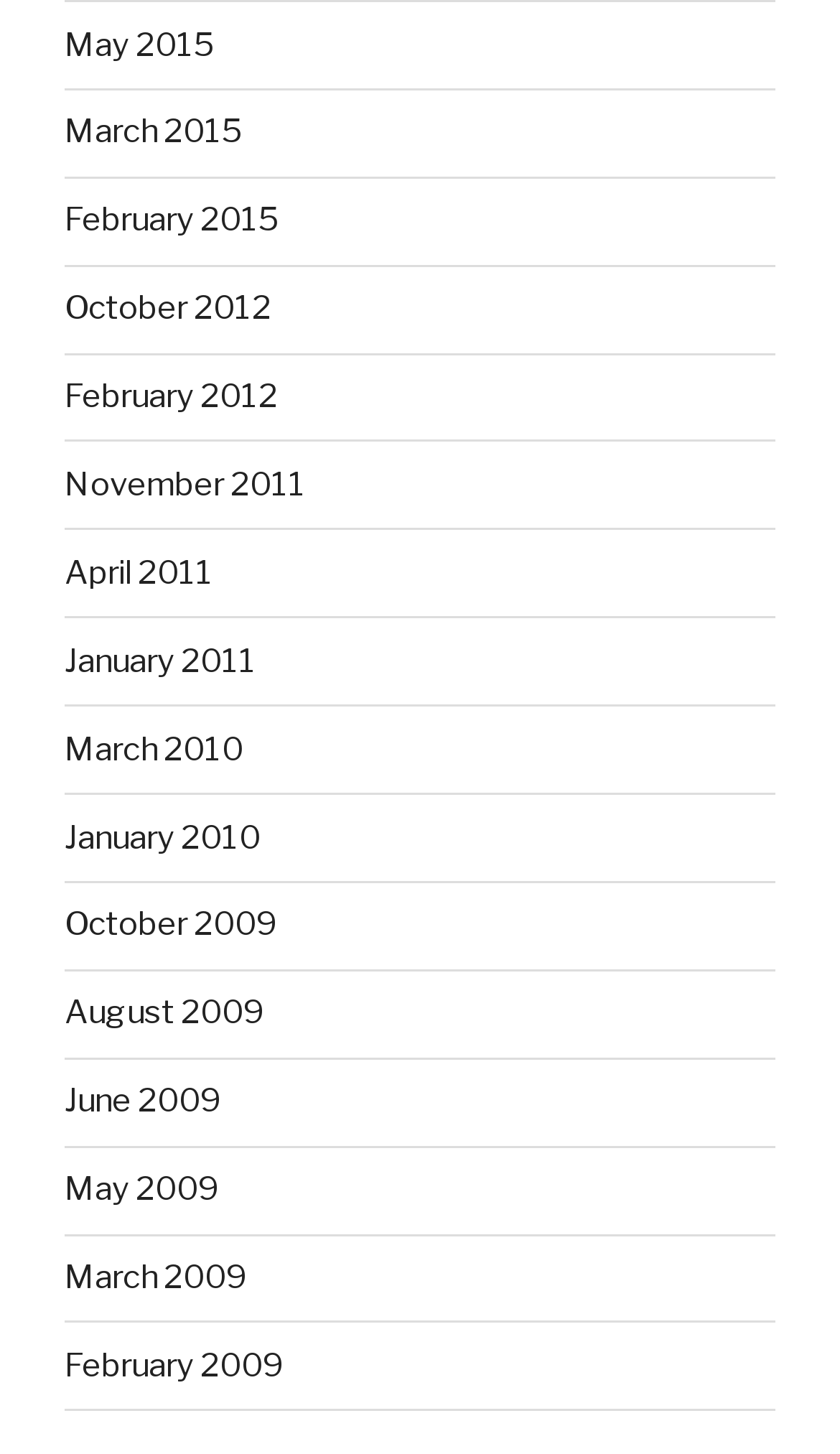Find the bounding box coordinates for the HTML element specified by: "February 2012".

[0.077, 0.259, 0.331, 0.286]